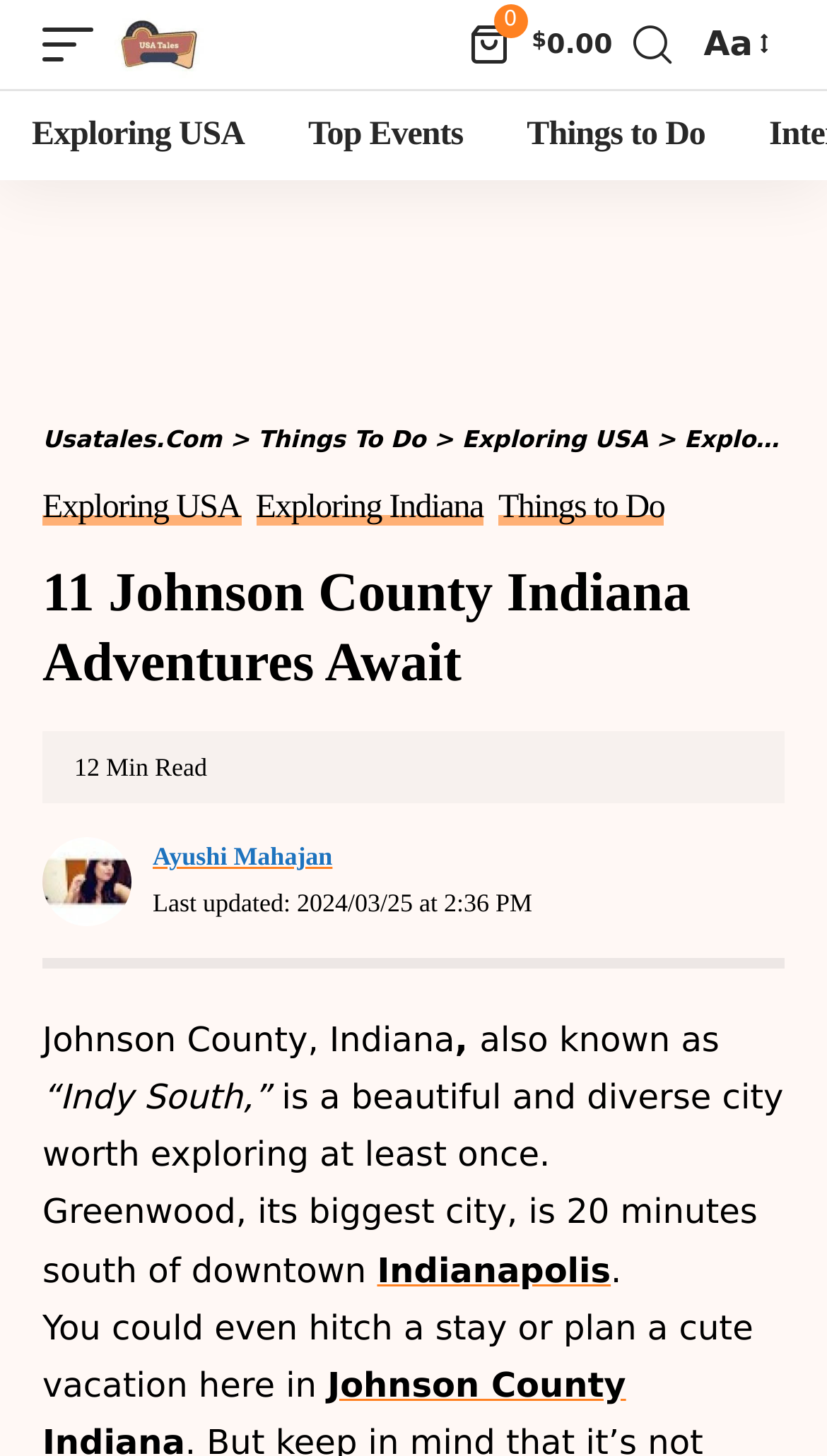Answer in one word or a short phrase: 
What is the name of the county?

Johnson County